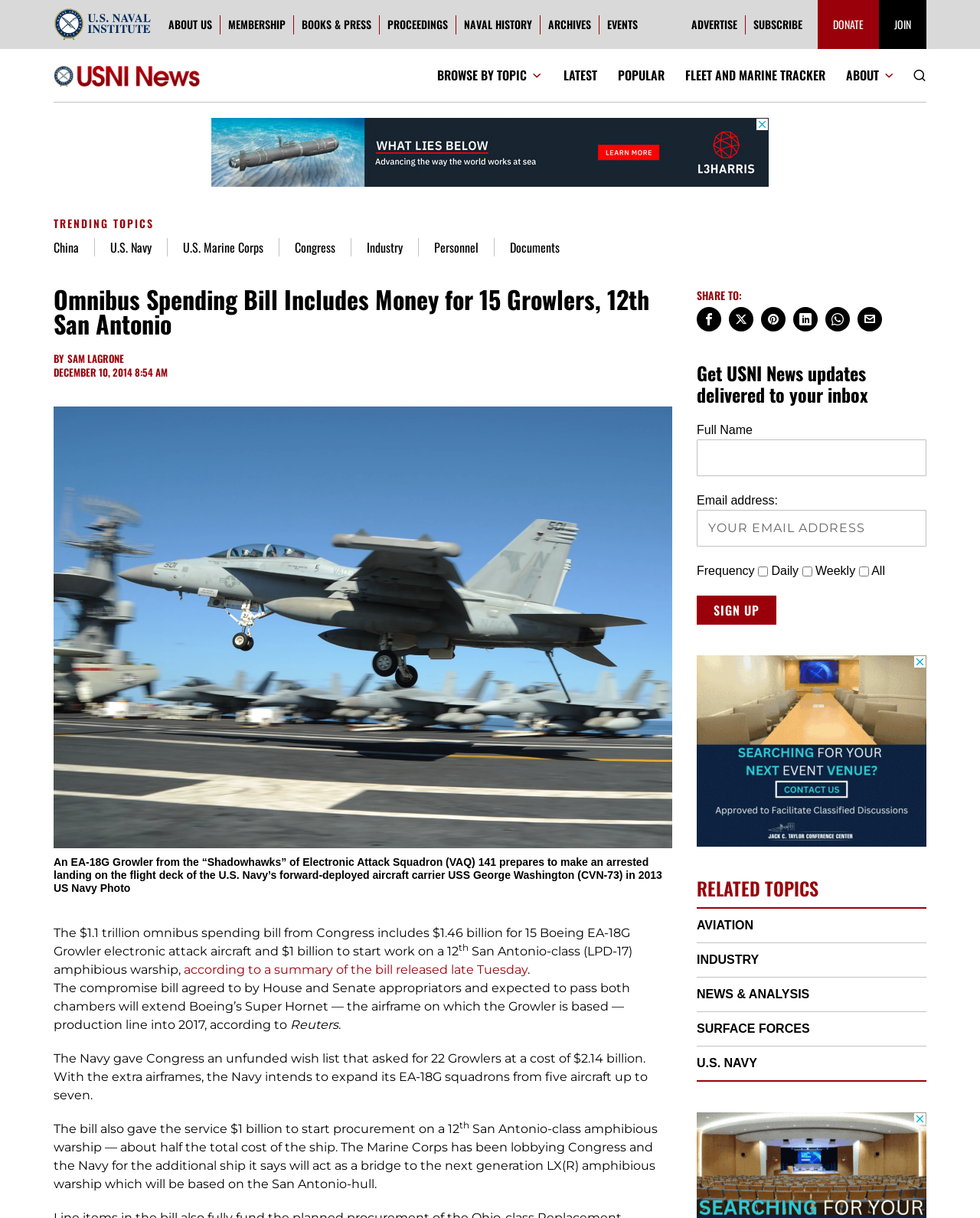How many Boeing EA-18G Growler electronic attack aircraft will be funded?
Answer the question with a single word or phrase by looking at the picture.

15